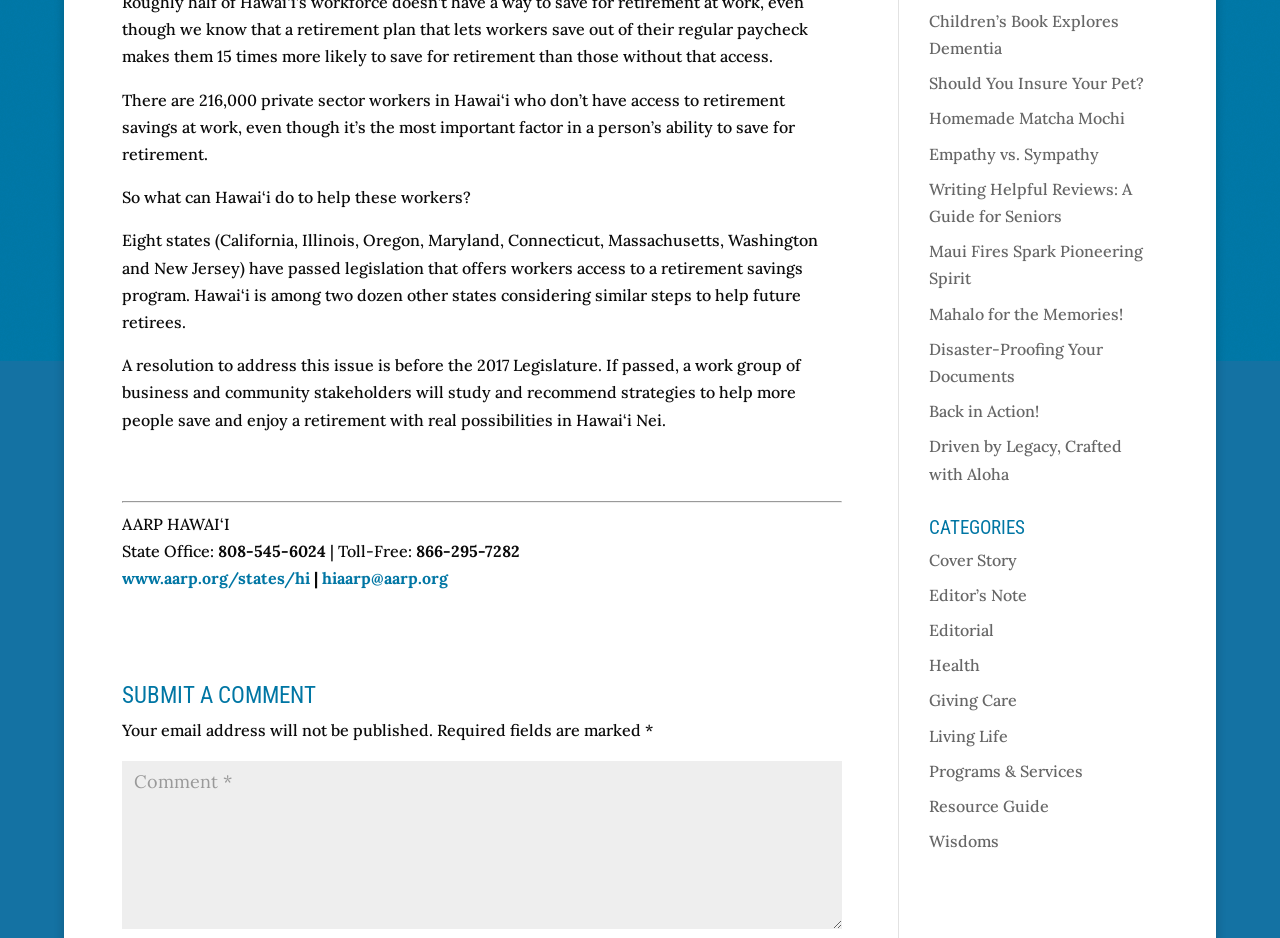Identify the bounding box coordinates of the region that needs to be clicked to carry out this instruction: "Email AARP Hawai‘i". Provide these coordinates as four float numbers ranging from 0 to 1, i.e., [left, top, right, bottom].

[0.251, 0.606, 0.35, 0.627]